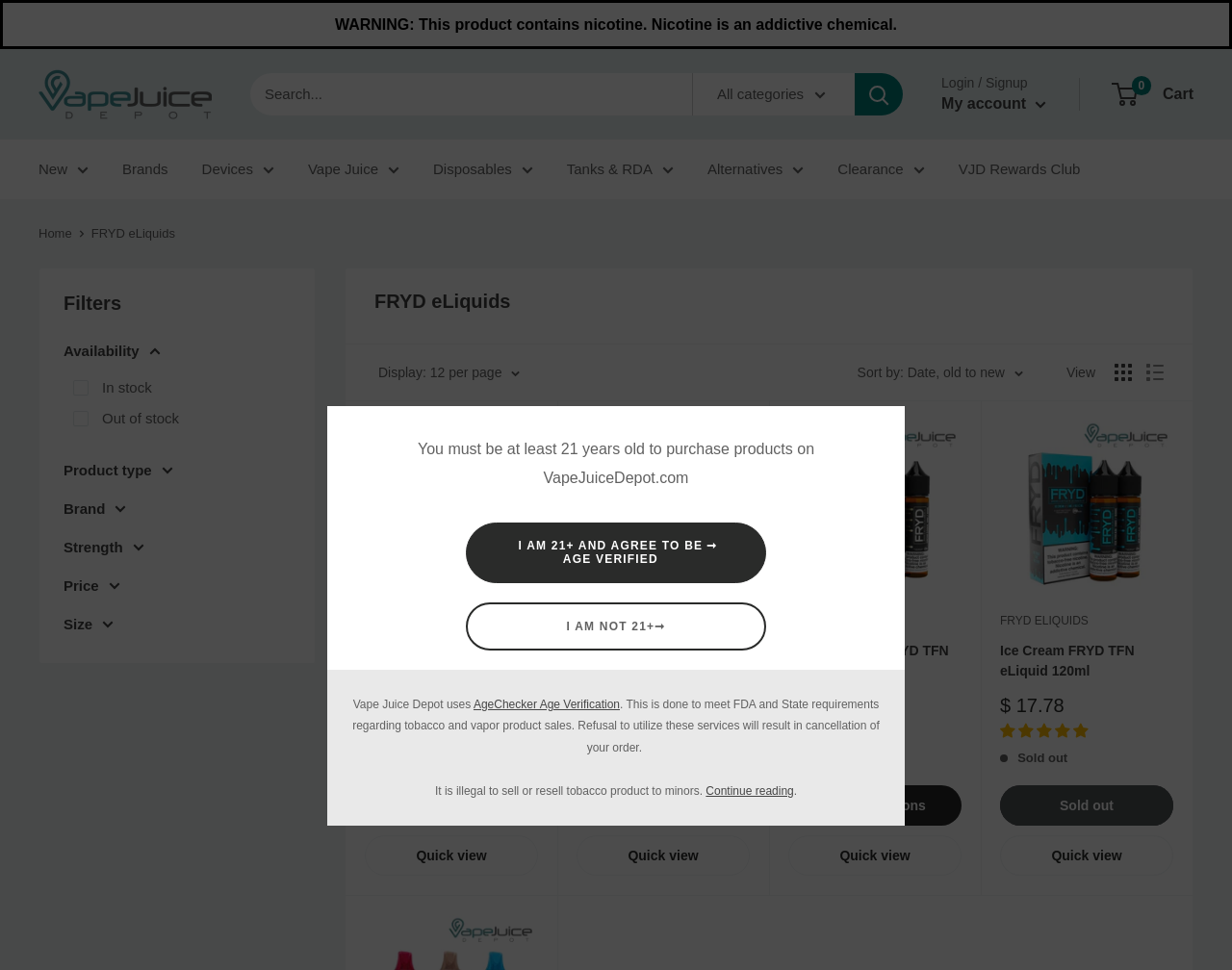Determine the coordinates of the bounding box for the clickable area needed to execute this instruction: "Choose options for the 'Funnel Cake FRYD TFN eLiquid 120ml' product".

[0.468, 0.809, 0.609, 0.851]